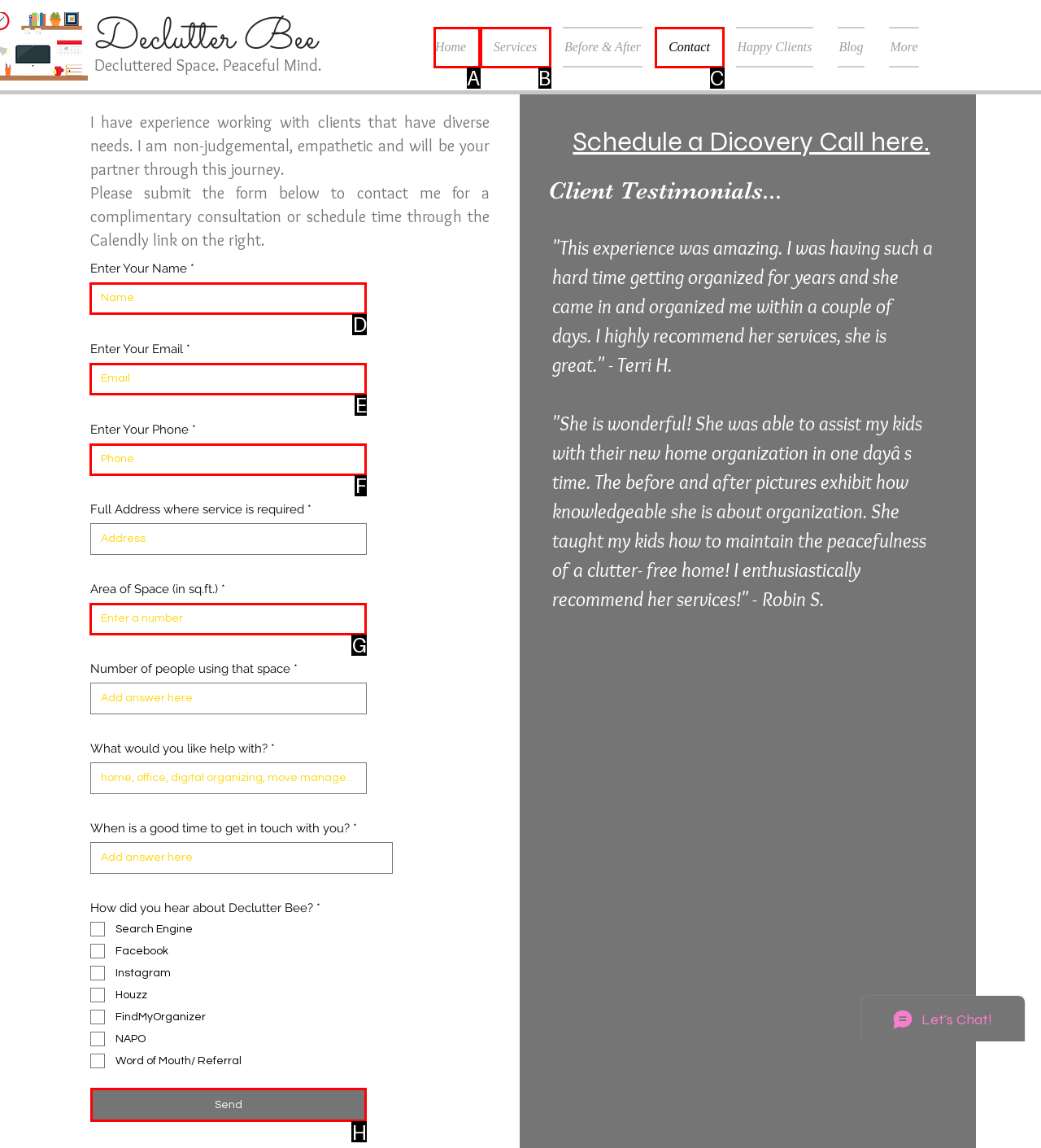Identify the correct UI element to click for the following task: Send the contact form Choose the option's letter based on the given choices.

H